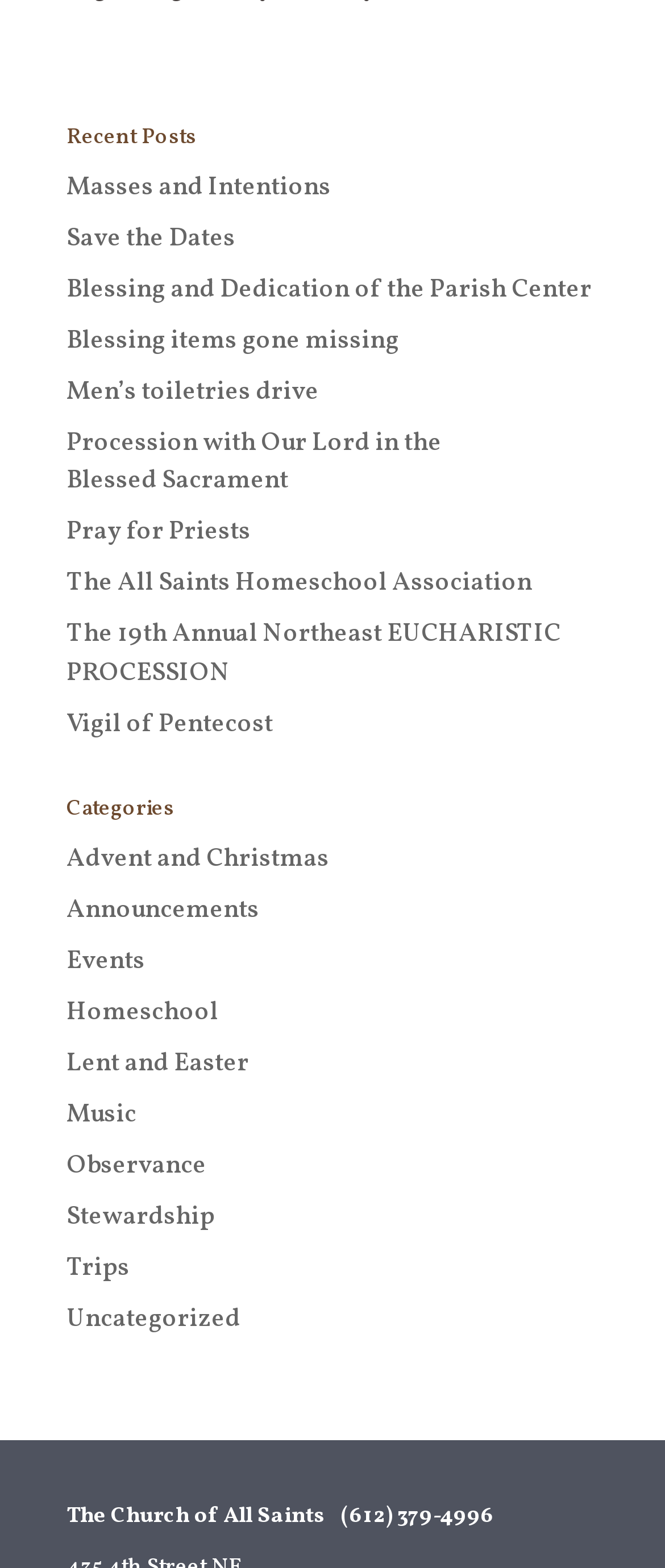Identify the bounding box coordinates of the area that should be clicked in order to complete the given instruction: "Check 'The Church of All Saints'". The bounding box coordinates should be four float numbers between 0 and 1, i.e., [left, top, right, bottom].

[0.1, 0.959, 0.513, 0.988]